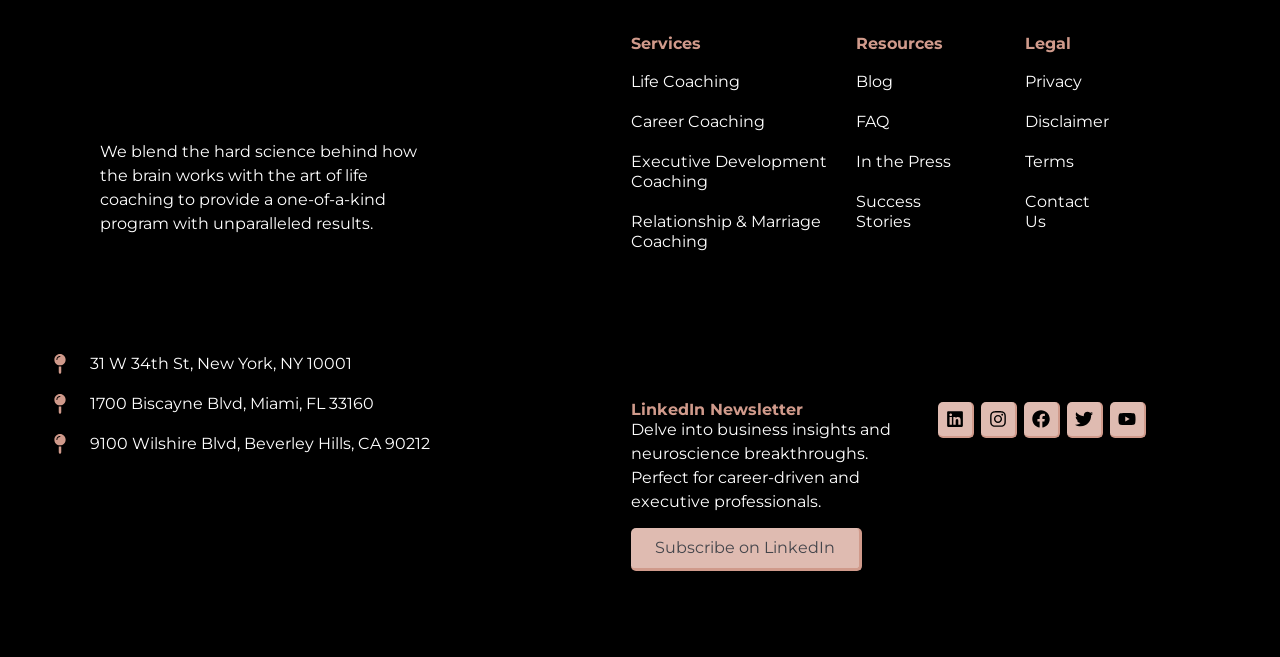Identify the bounding box coordinates of the part that should be clicked to carry out this instruction: "Visit the Facebook page".

[0.8, 0.612, 0.828, 0.667]